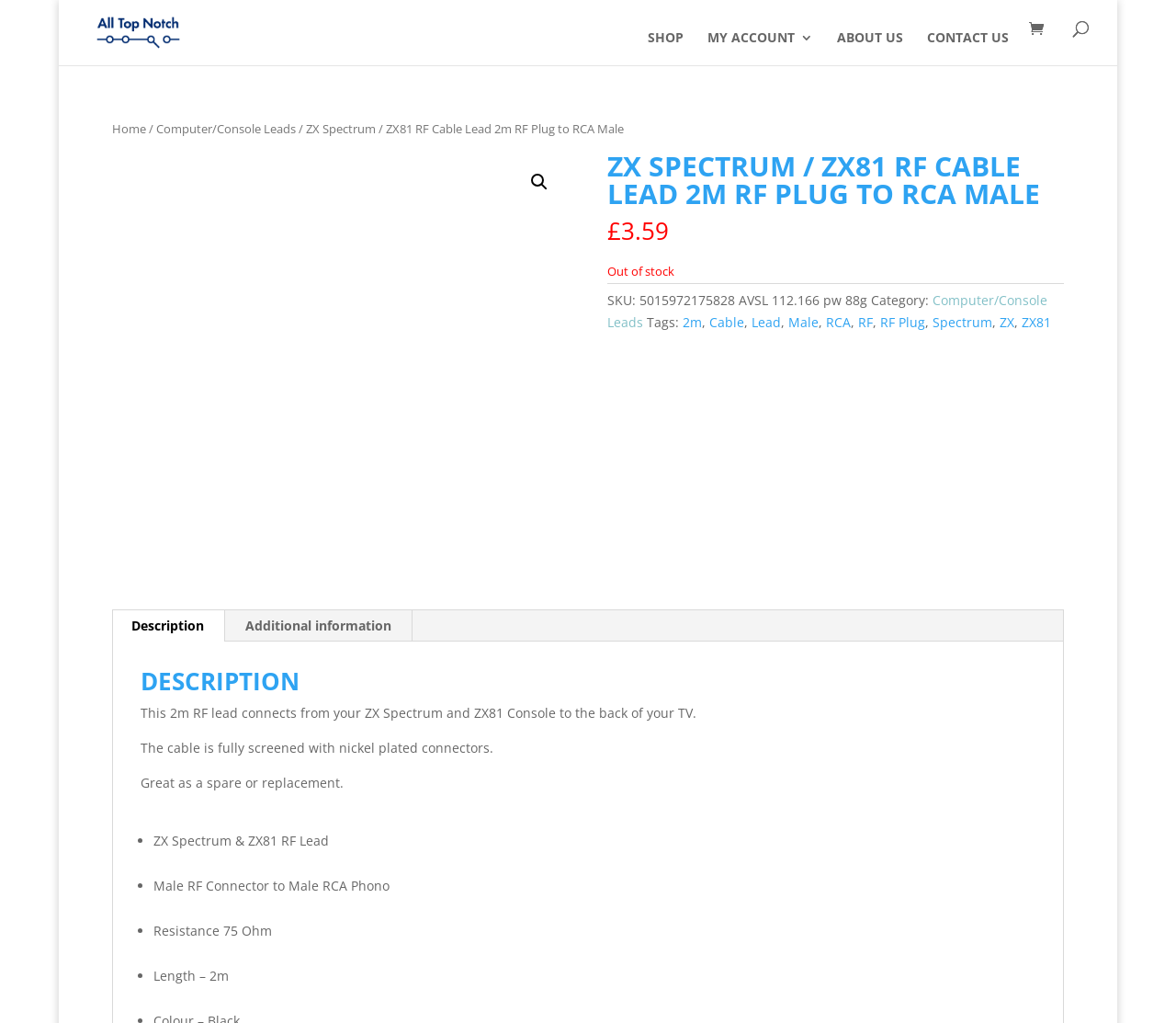Please reply to the following question with a single word or a short phrase:
What is the price of the ZX Spectrum / ZX81 RF Cable Lead?

£3.59